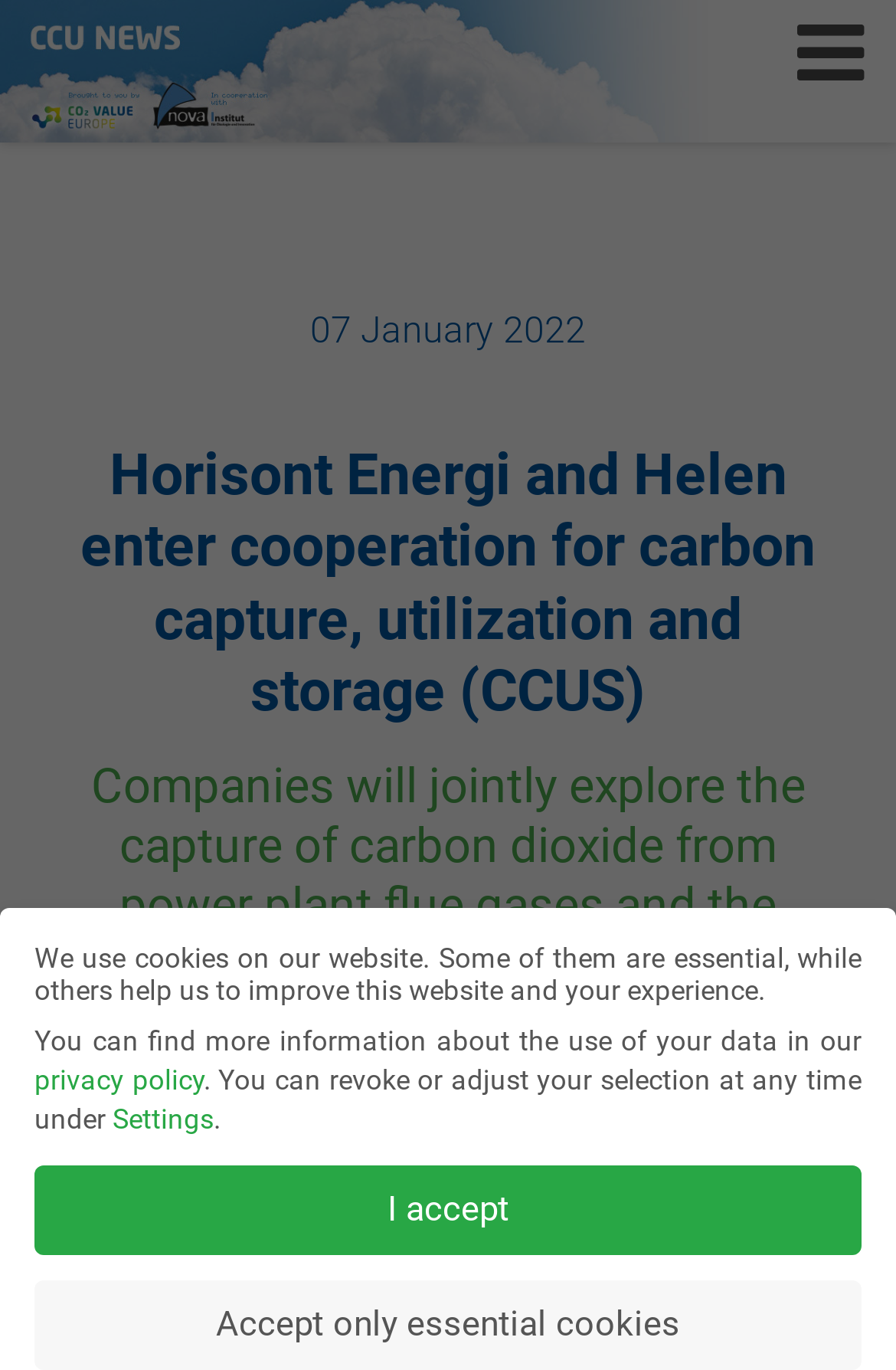Answer this question in one word or a short phrase: What is the function of the button with the '' icon?

Unknown